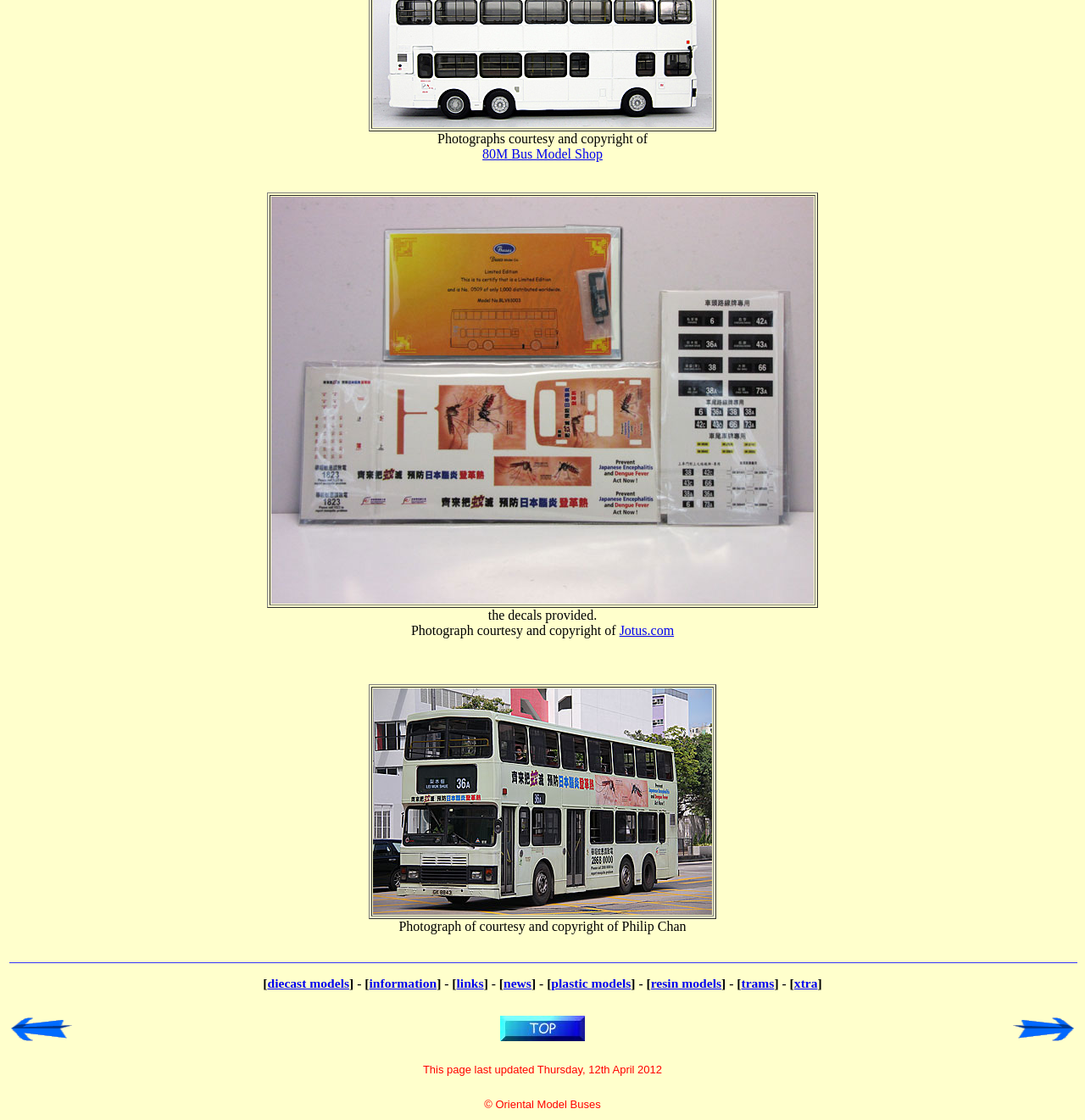For the element described, predict the bounding box coordinates as (top-left x, top-left y, bottom-right x, bottom-right y). All values should be between 0 and 1. Element description: diecast models

[0.246, 0.871, 0.322, 0.884]